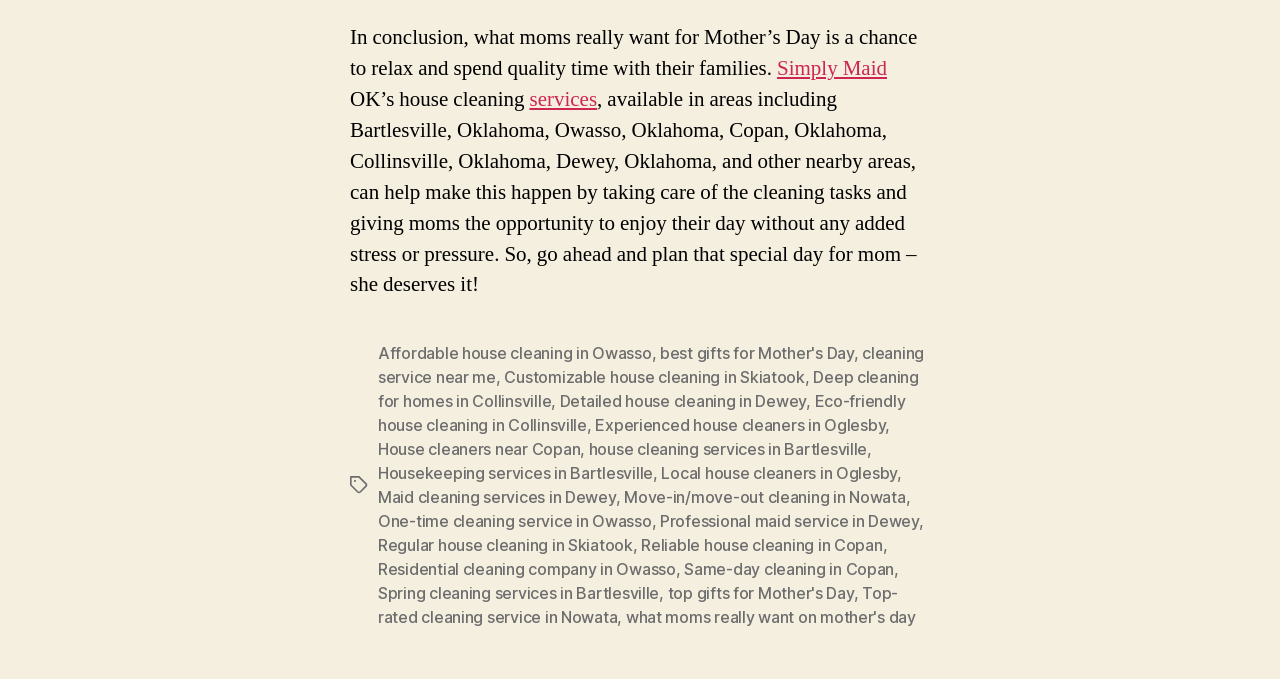Can you specify the bounding box coordinates for the region that should be clicked to fulfill this instruction: "Click on 'Simply Maid'".

[0.607, 0.106, 0.693, 0.146]